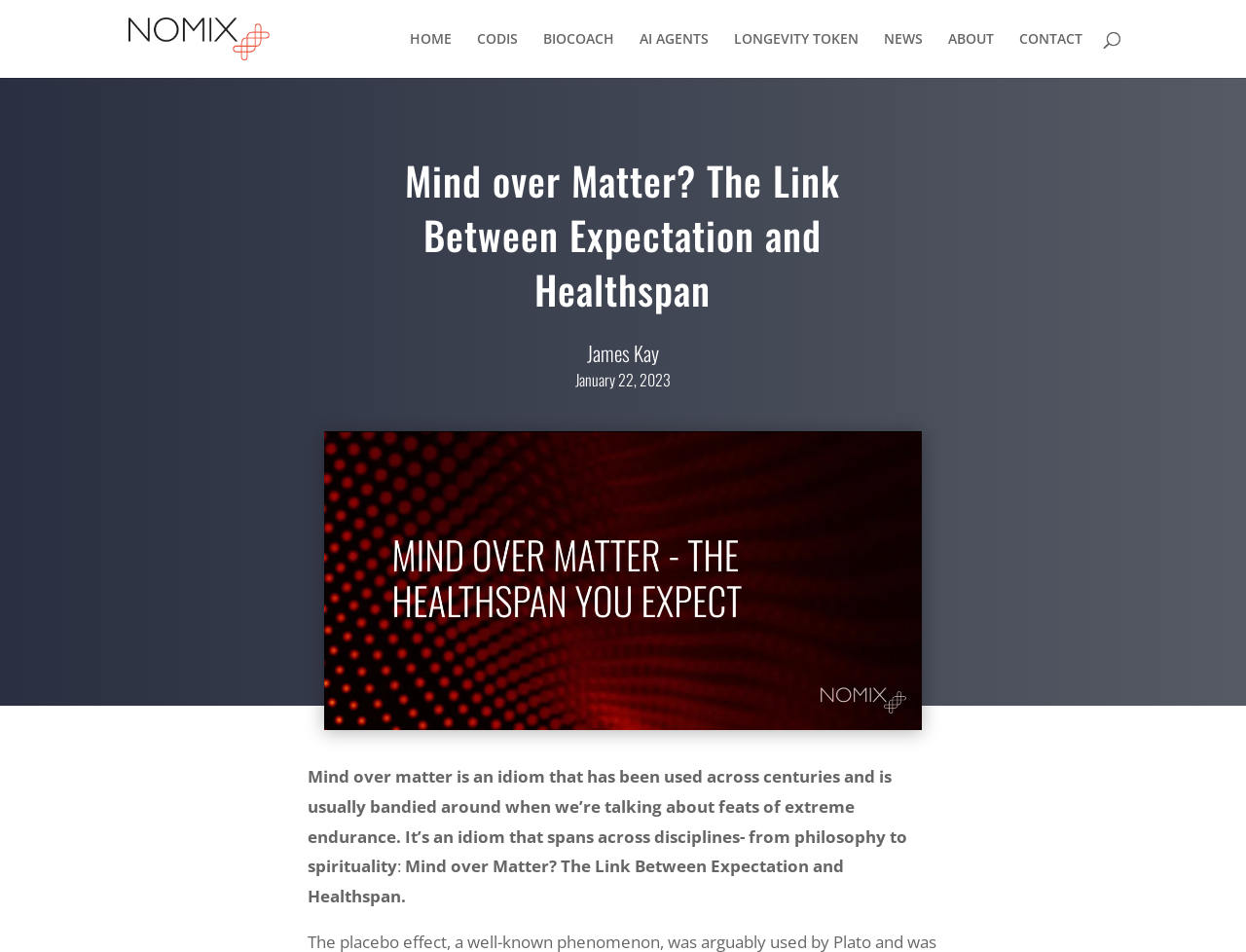Please identify the bounding box coordinates of the area that needs to be clicked to fulfill the following instruction: "go to HOME."

[0.329, 0.034, 0.362, 0.082]